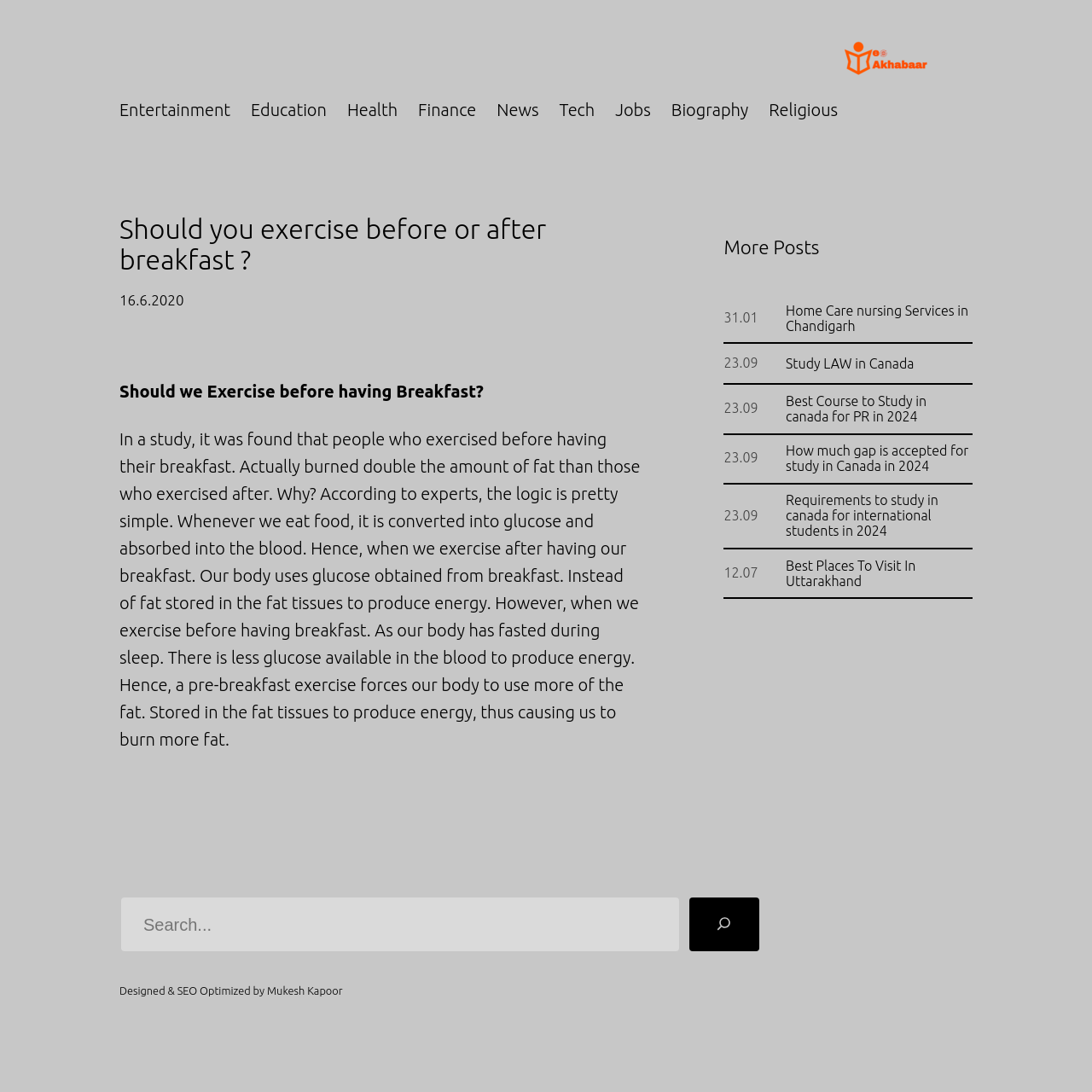Determine the bounding box coordinates for the HTML element mentioned in the following description: "name="s" placeholder="Search..."". The coordinates should be a list of four floats ranging from 0 to 1, represented as [left, top, right, bottom].

[0.111, 0.822, 0.622, 0.871]